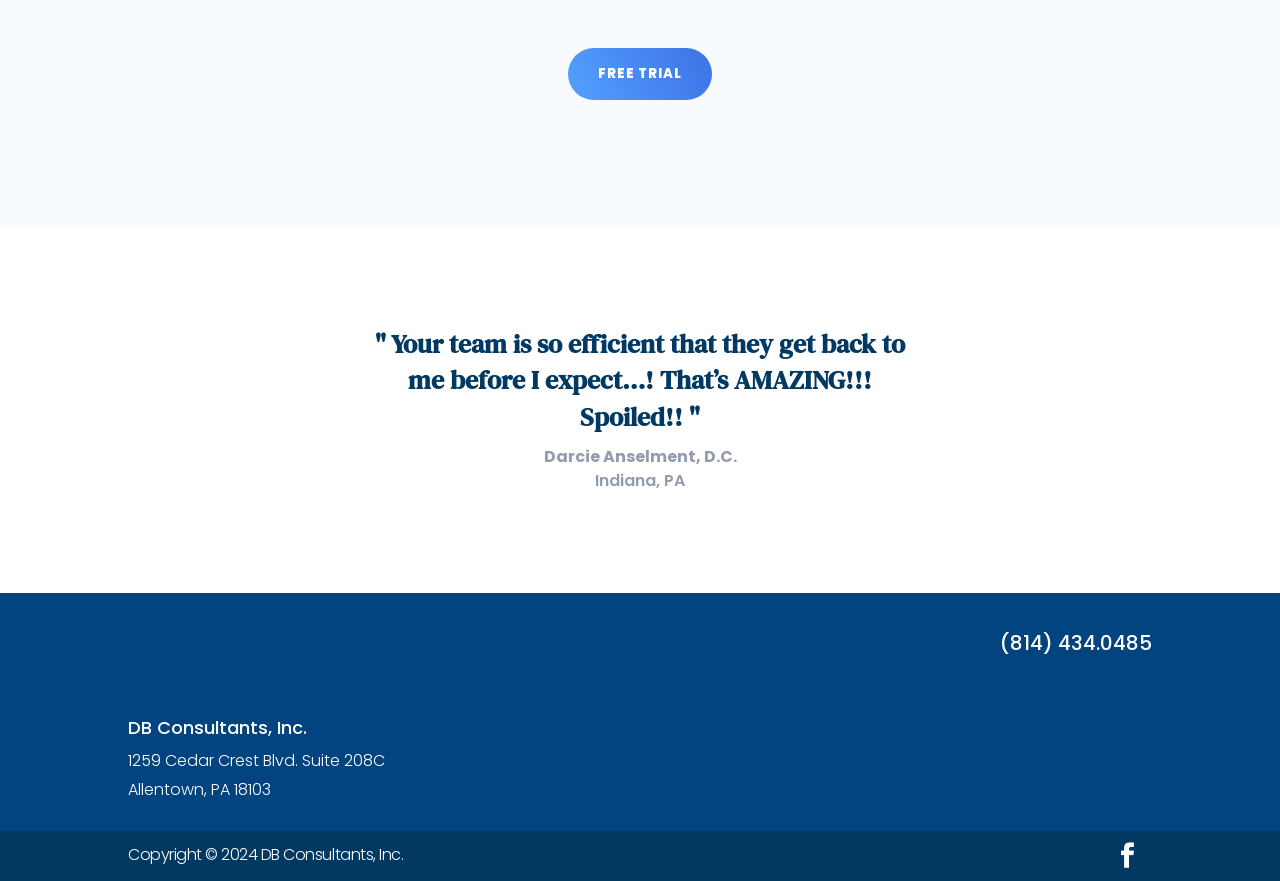Predict the bounding box of the UI element based on this description: "(814) 434.0485".

[0.781, 0.714, 0.9, 0.746]